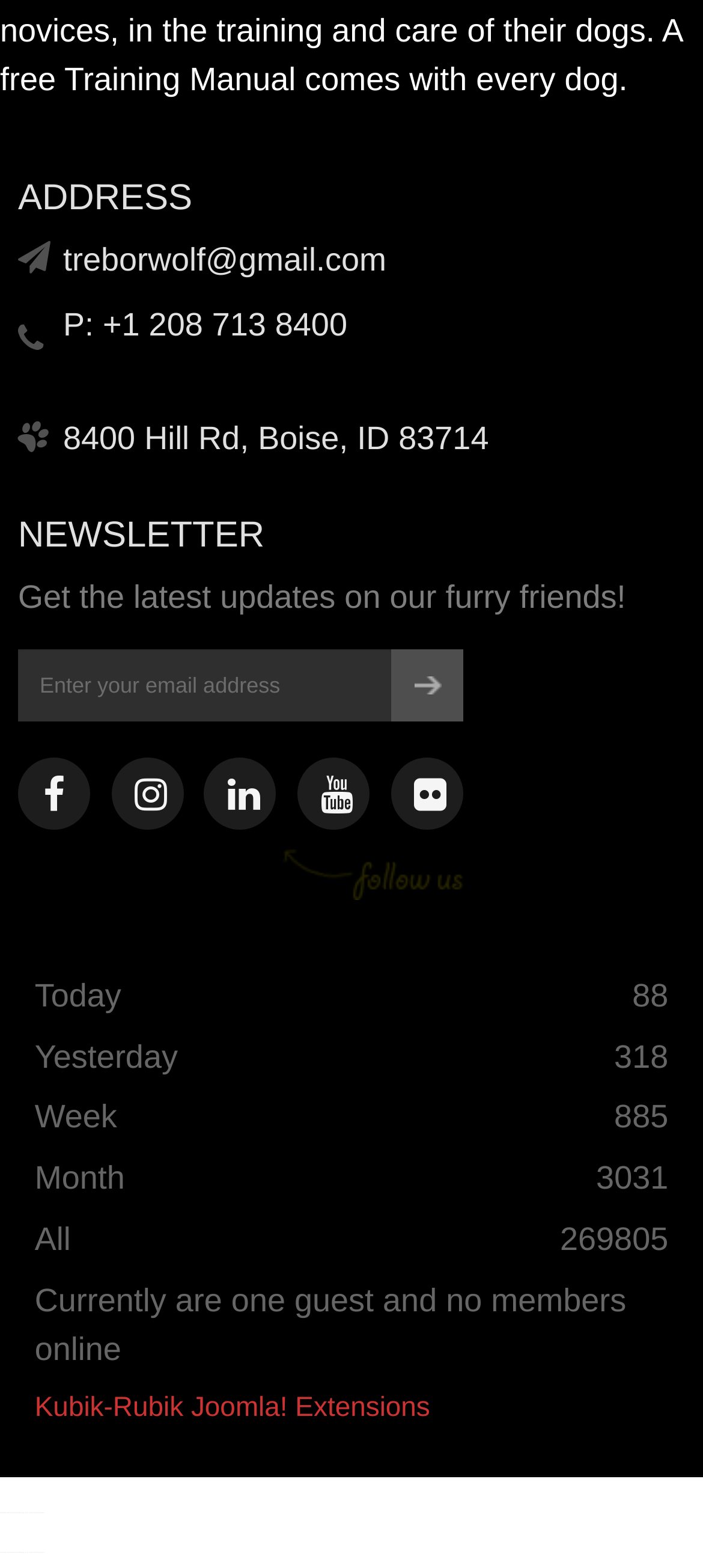What is the email address provided?
Please provide an in-depth and detailed response to the question.

The email address is found in the static text element with the OCR text 'treborwolf@gmail.com' located at the top of the webpage.